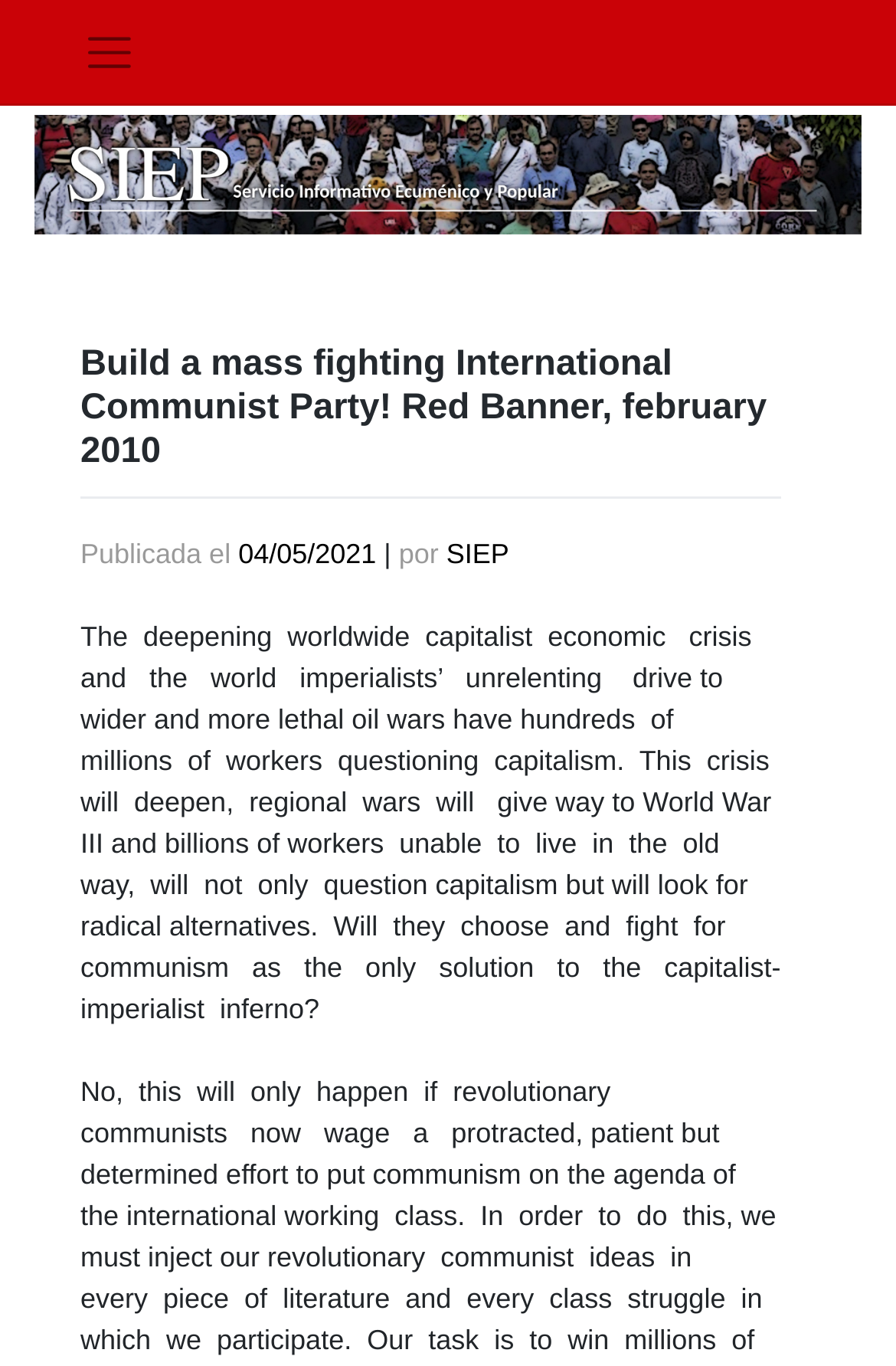What is the name of the organization?
Based on the screenshot, respond with a single word or phrase.

SIEP